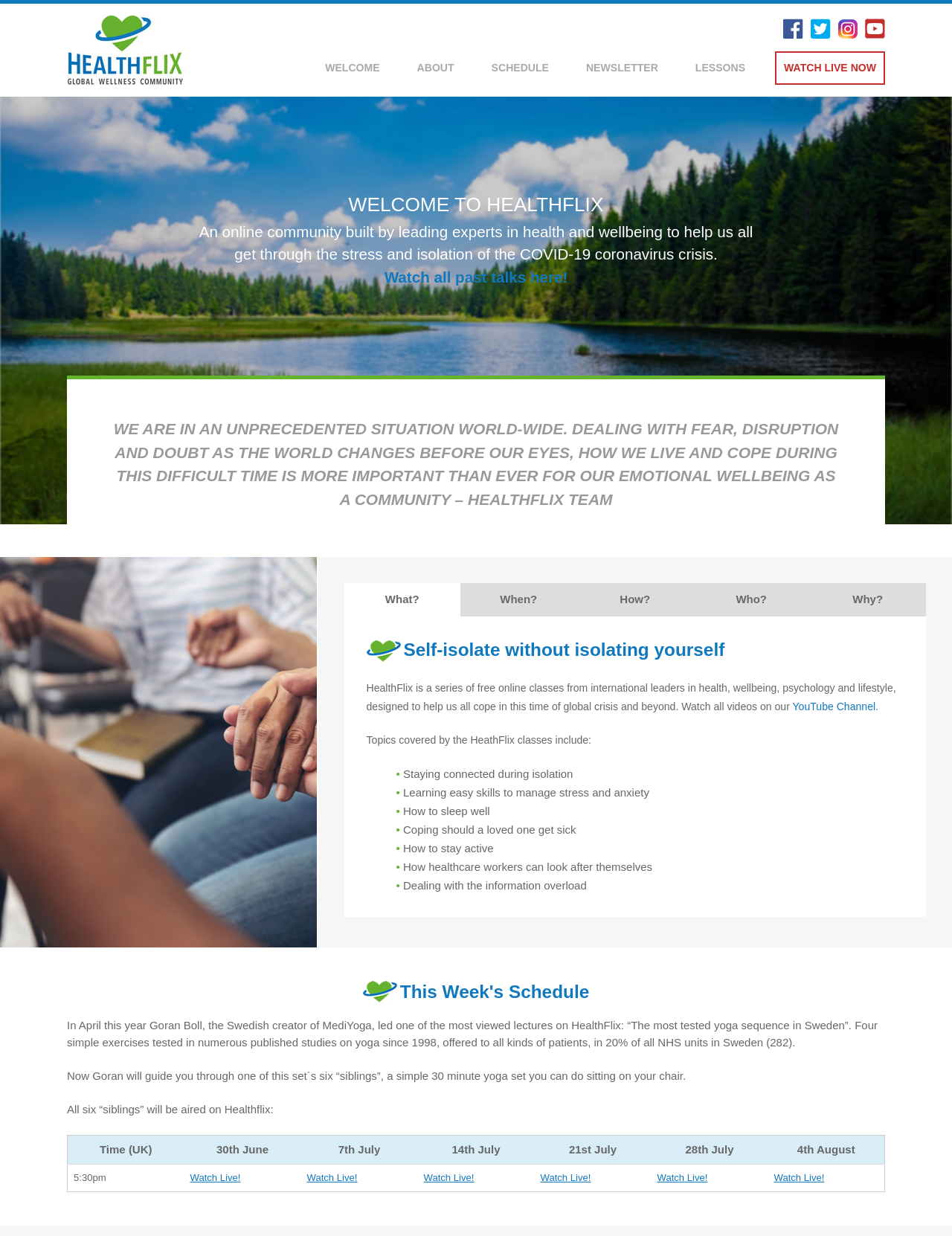What topics are covered by HealthFlix classes?
Use the image to give a comprehensive and detailed response to the question.

According to the webpage, HealthFlix classes cover various topics, including staying connected during isolation, learning easy skills to manage stress and anxiety, how to sleep well, coping should a loved one get sick, how to stay active, and dealing with information overload.